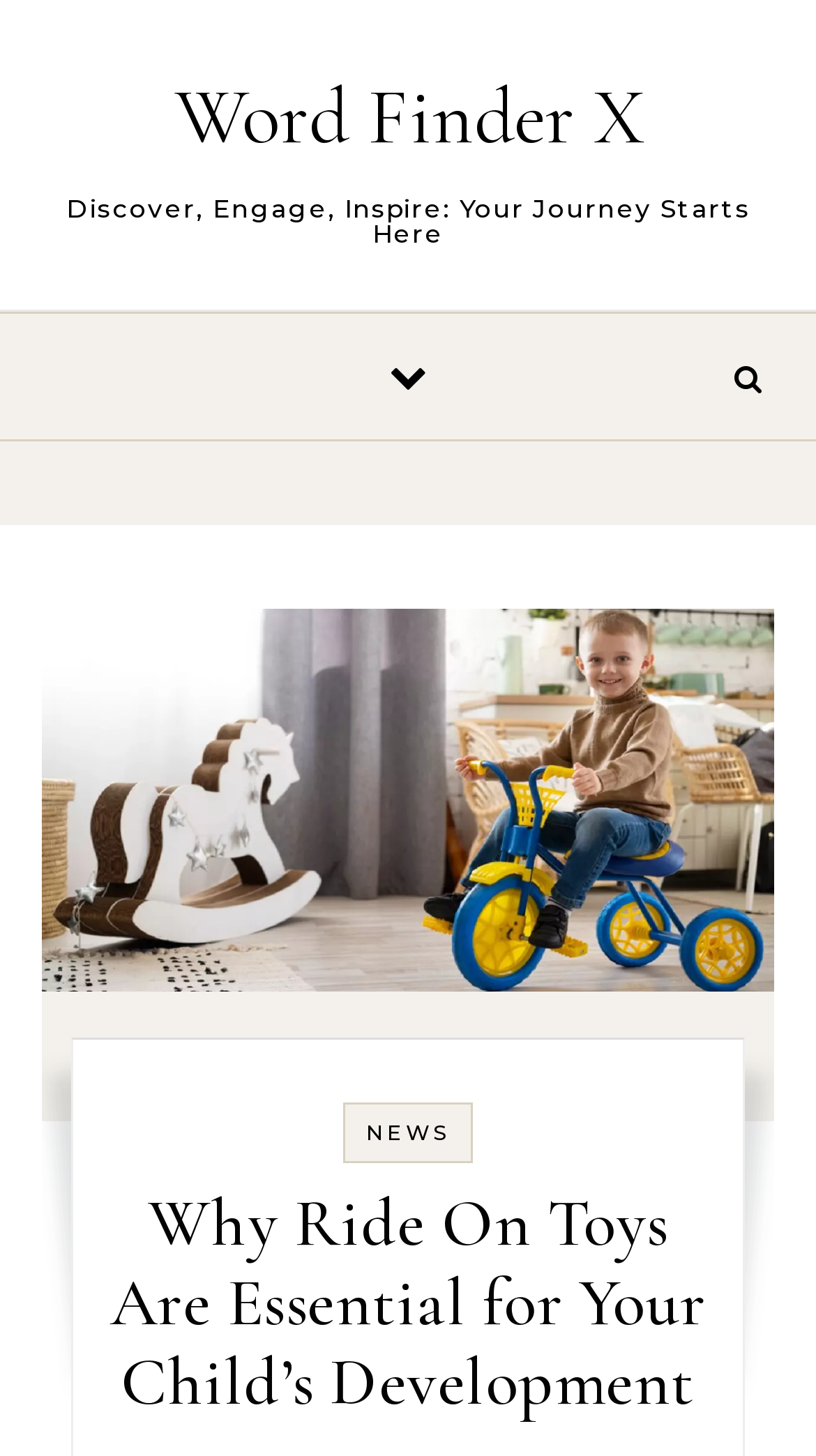Determine the main headline from the webpage and extract its text.

Why Ride On Toys Are Essential for Your Child’s Development